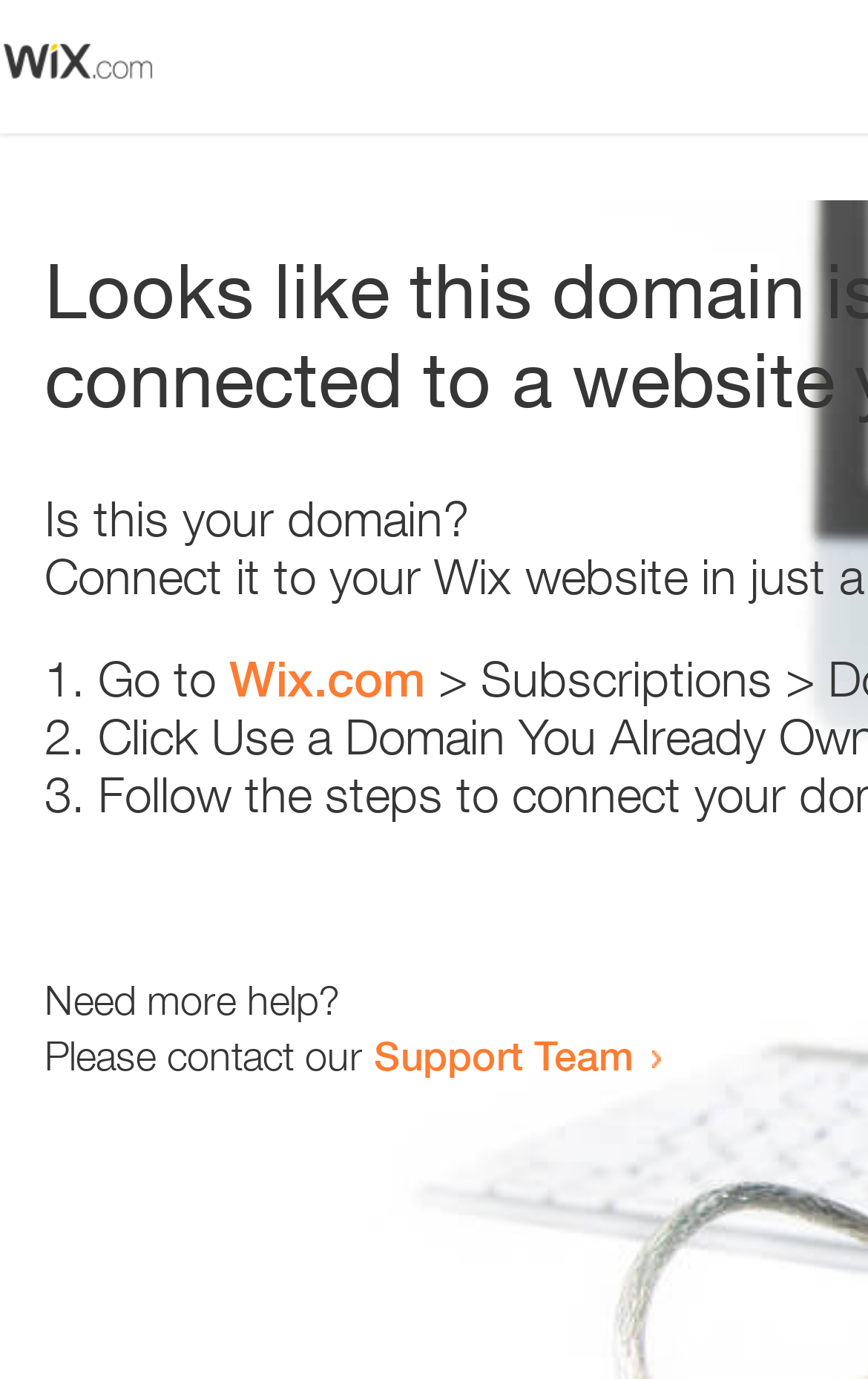What is the main issue on this webpage?
Provide an in-depth and detailed explanation in response to the question.

The main issue on this webpage is an error, which is indicated by the image at the top of the page and the lack of any specific content or functionality.